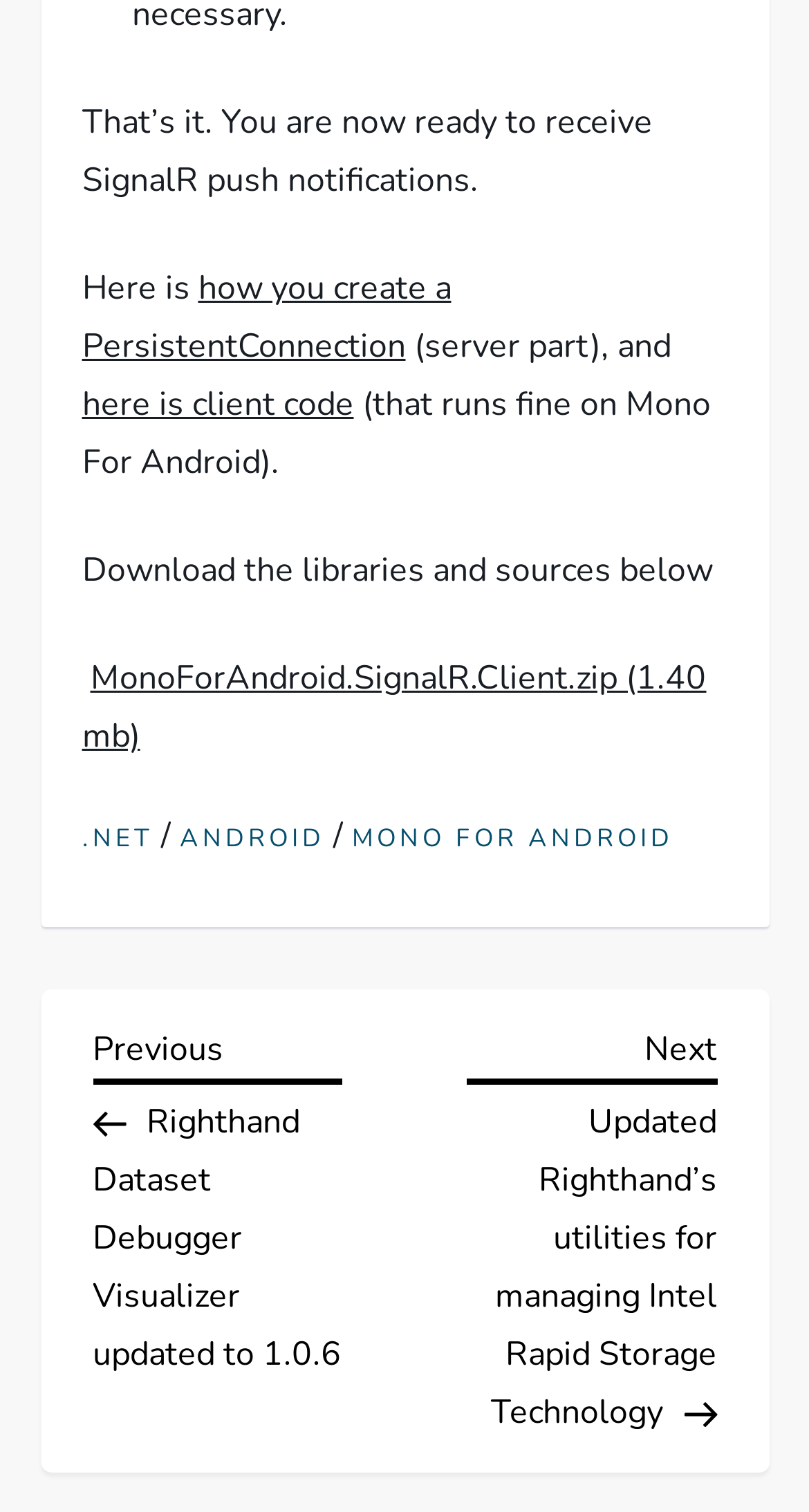Respond to the question below with a single word or phrase: What is the topic of the webpage?

SignalR push notifications